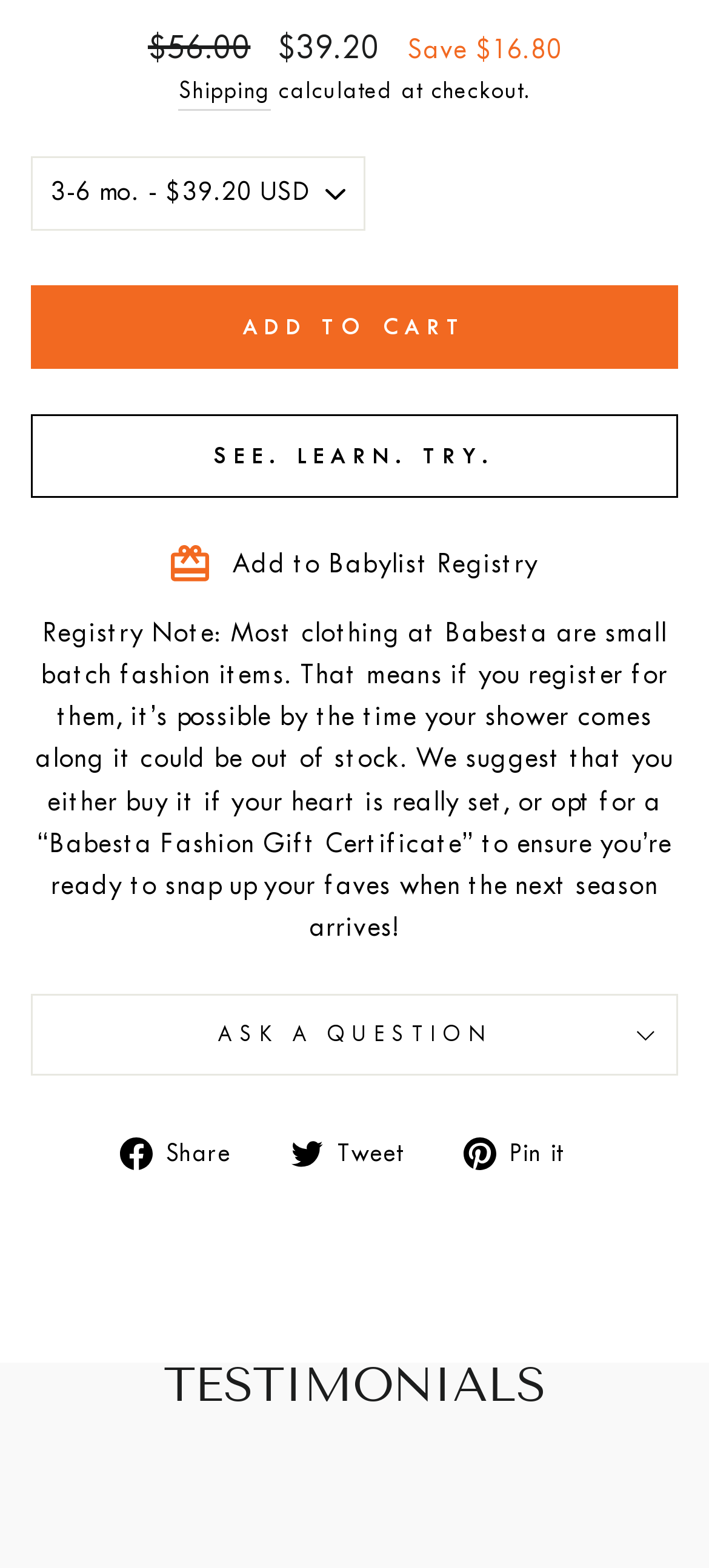Identify the bounding box coordinates of the clickable section necessary to follow the following instruction: "Click the 'ADD TO CART' button". The coordinates should be presented as four float numbers from 0 to 1, i.e., [left, top, right, bottom].

[0.044, 0.181, 0.956, 0.235]